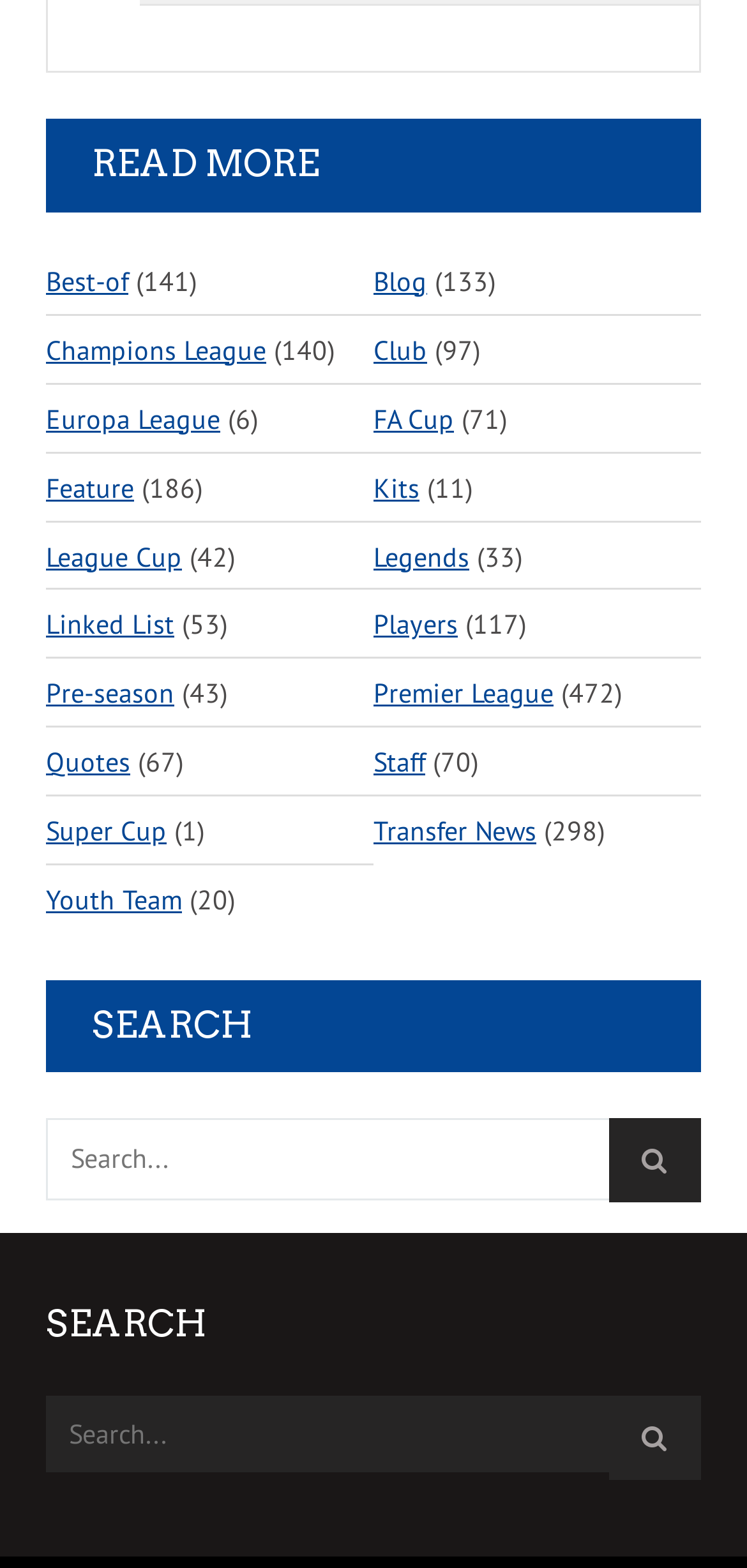Find the UI element described as: "Super Cup" and predict its bounding box coordinates. Ensure the coordinates are four float numbers between 0 and 1, [left, top, right, bottom].

[0.062, 0.508, 0.223, 0.552]